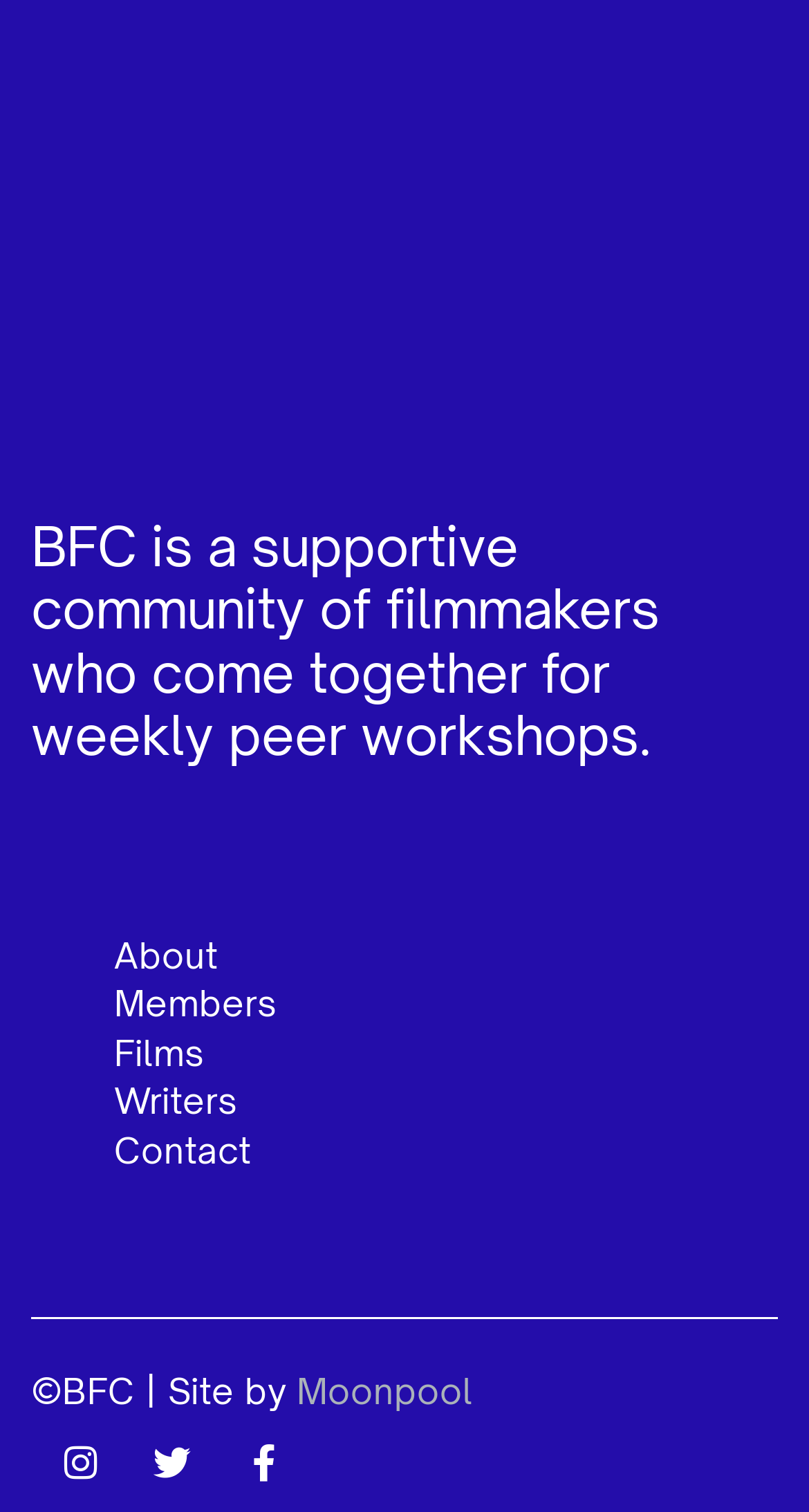Utilize the details in the image to give a detailed response to the question: Who designed the website?

The StaticText element with the text '©BFC | Site by' is followed by a link element with the text 'Moonpool', indicating that Moonpool is the designer of the website.